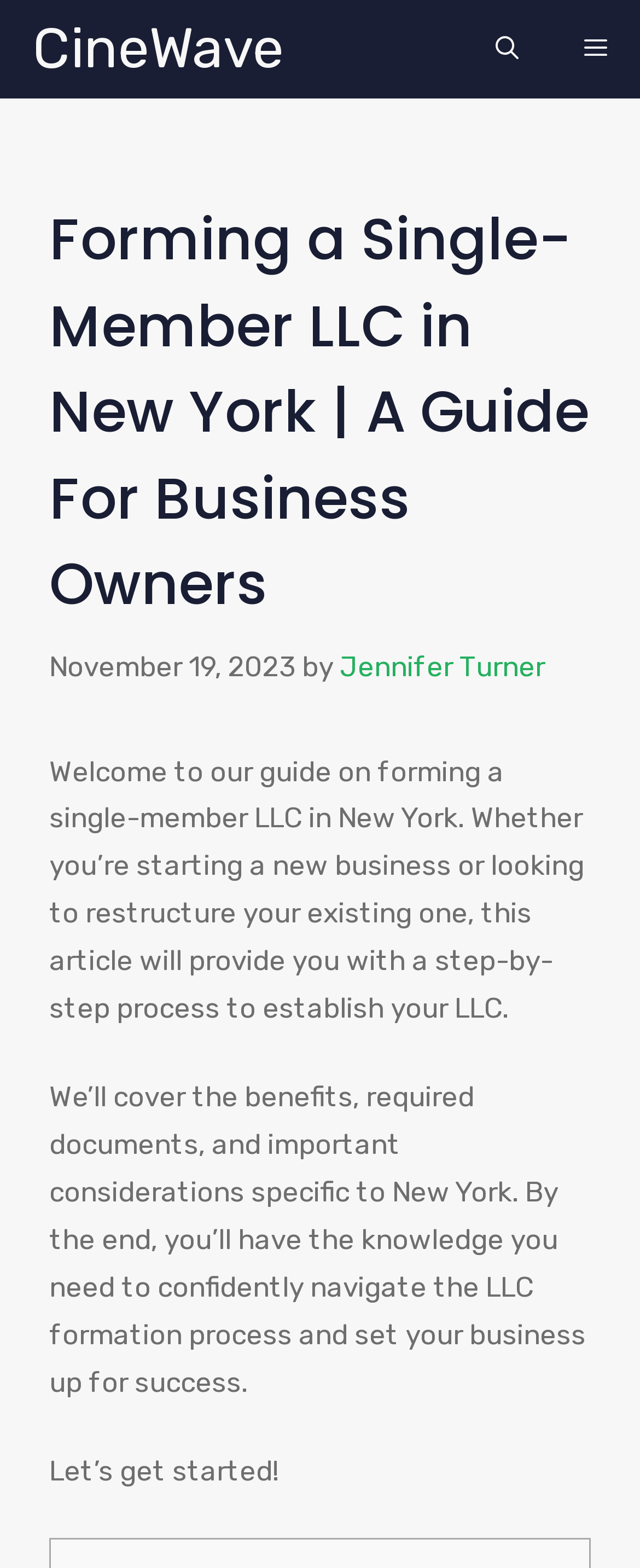What is the focus of the article?
Please respond to the question with a detailed and thorough explanation.

I found the focus of the article by looking at the heading element in the header section, which contains the text 'Forming a Single-Member LLC in New York | A Guide For Business Owners', indicating that the article is focused on forming a single-member LLC in New York.